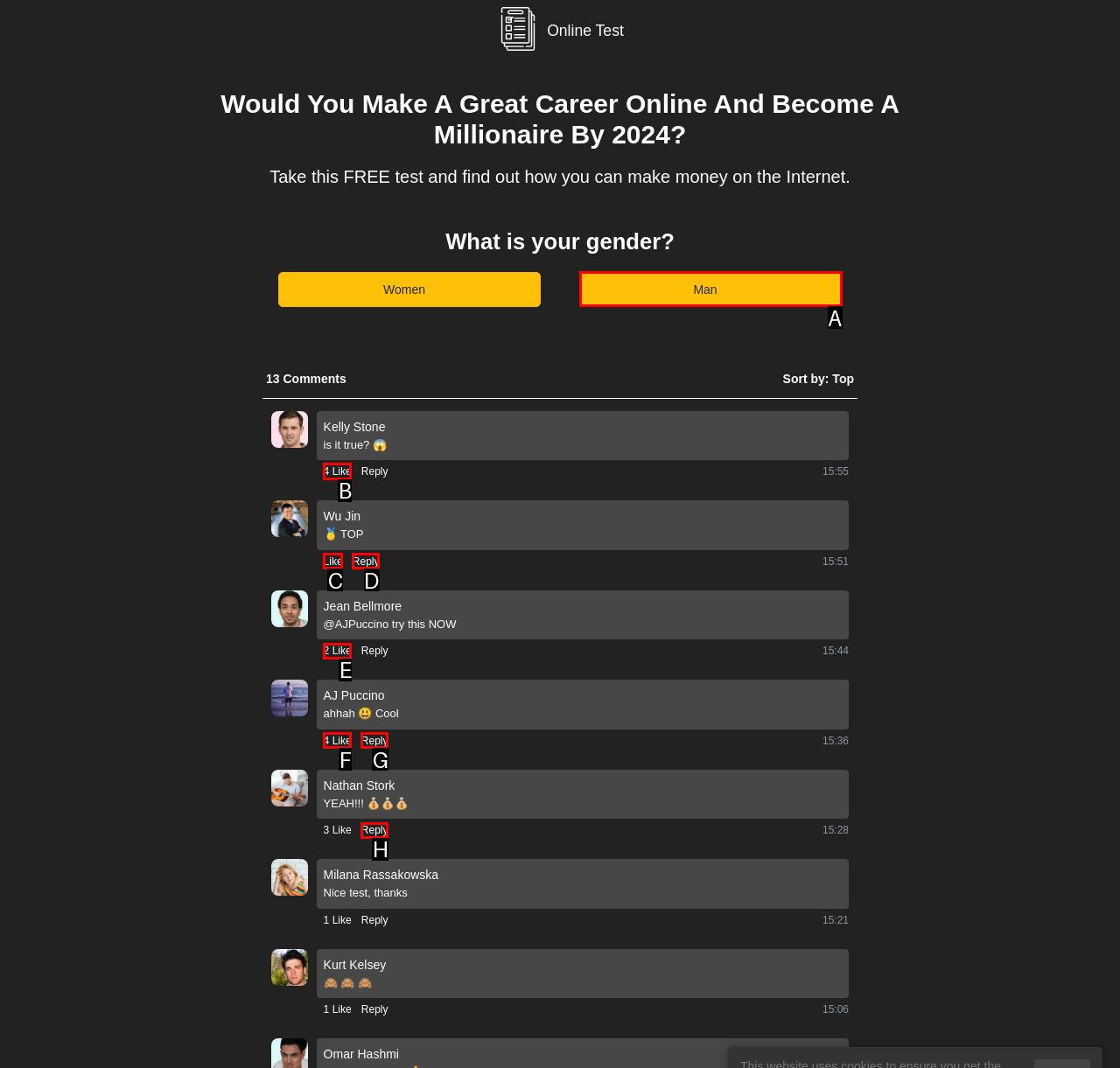Tell me which option I should click to complete the following task: Search for something
Answer with the option's letter from the given choices directly.

None